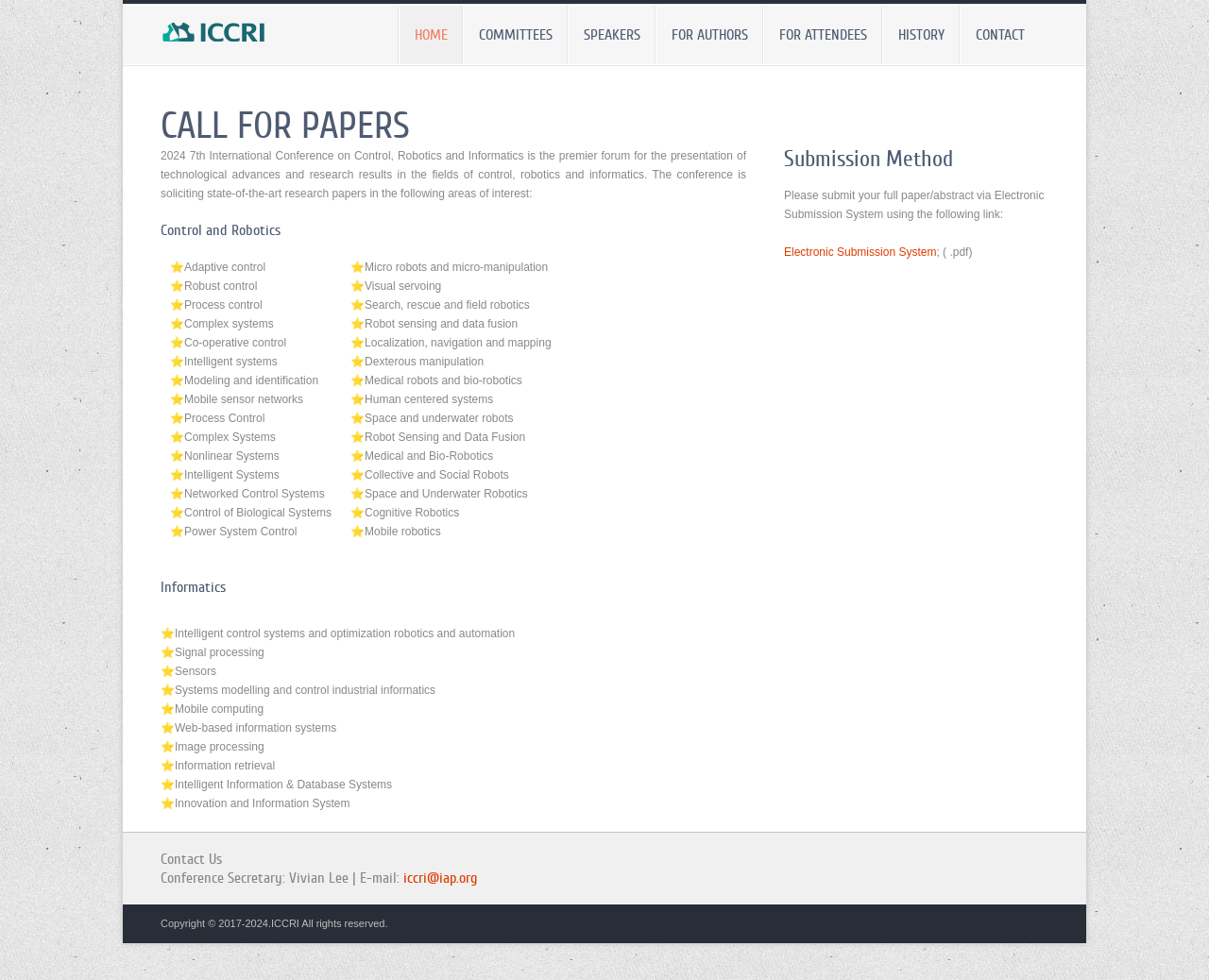Illustrate the webpage with a detailed description.

The webpage is titled "ICCRI 2024" and appears to be a conference website. At the top, there are eight navigation links: "HOME", "COMMITTEES », "SPEAKERS", "FOR AUTHORS », "FOR ATTENDEES », "HISTORY », and "CONTACT". 

Below the navigation links, there is a heading "CALL FOR PAPERS" followed by a brief description of the conference, which is the 7th International Conference on Control, Robotics and Informatics. The conference is soliciting research papers in various areas of interest.

The areas of interest are categorized into three sections: "Control and Robotics", "Informatics", and "Submission Method". The "Control and Robotics" section lists 20 subtopics, including adaptive control, robust control, process control, and intelligent systems. The "Informatics" section lists 13 subtopics, including intelligent control systems, signal processing, sensors, and mobile computing.

The "Submission Method" section provides instructions for submitting full papers or abstracts via the Electronic Submission System, with a link to the system and a note to submit in PDF format.

At the bottom of the page, there is a "Contact Us" section with the conference secretary's email address and a copyright notice.